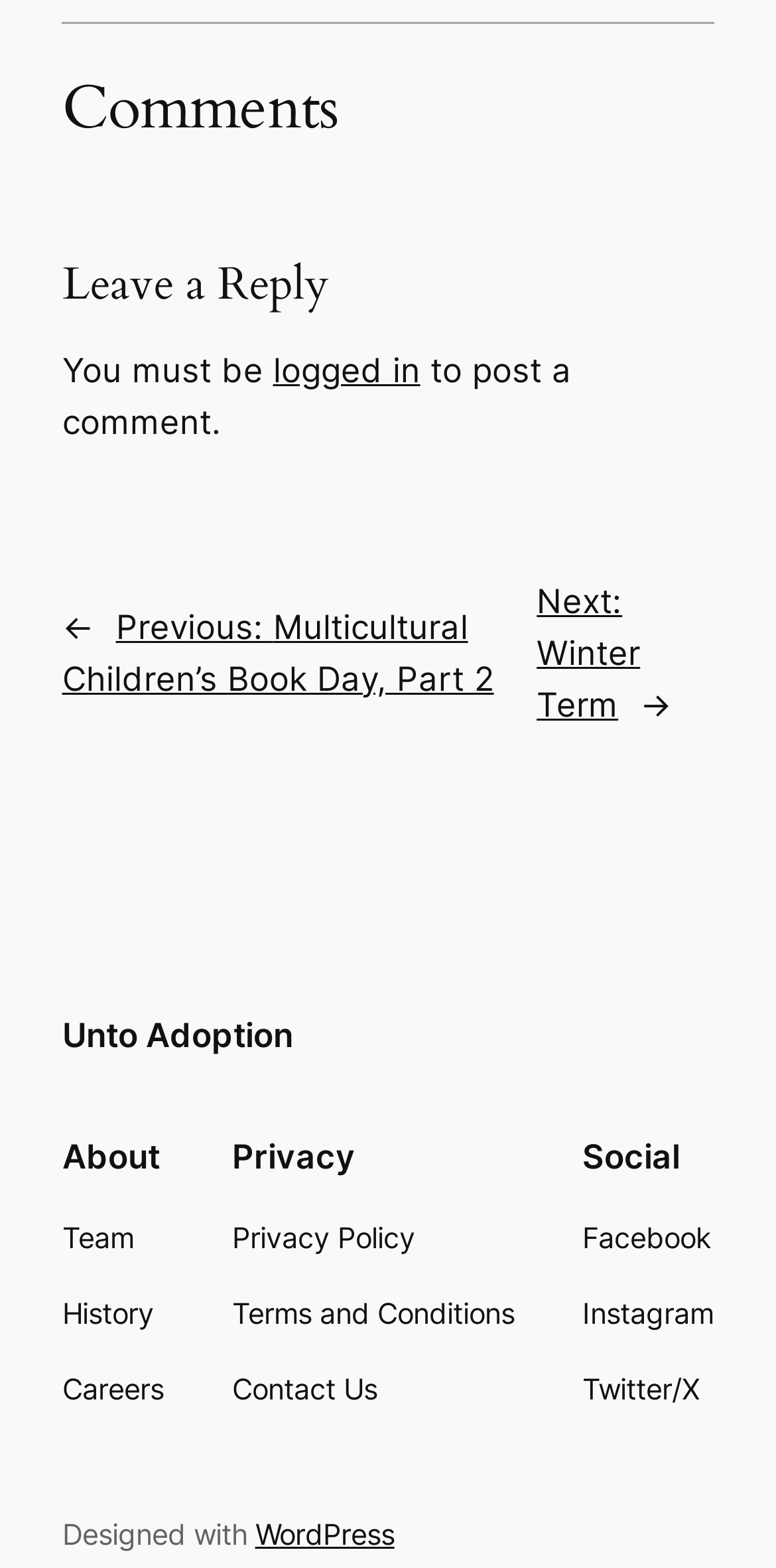Using the provided element description, identify the bounding box coordinates as (top-left x, top-left y, bottom-right x, bottom-right y). Ensure all values are between 0 and 1. Description: Editorials

None